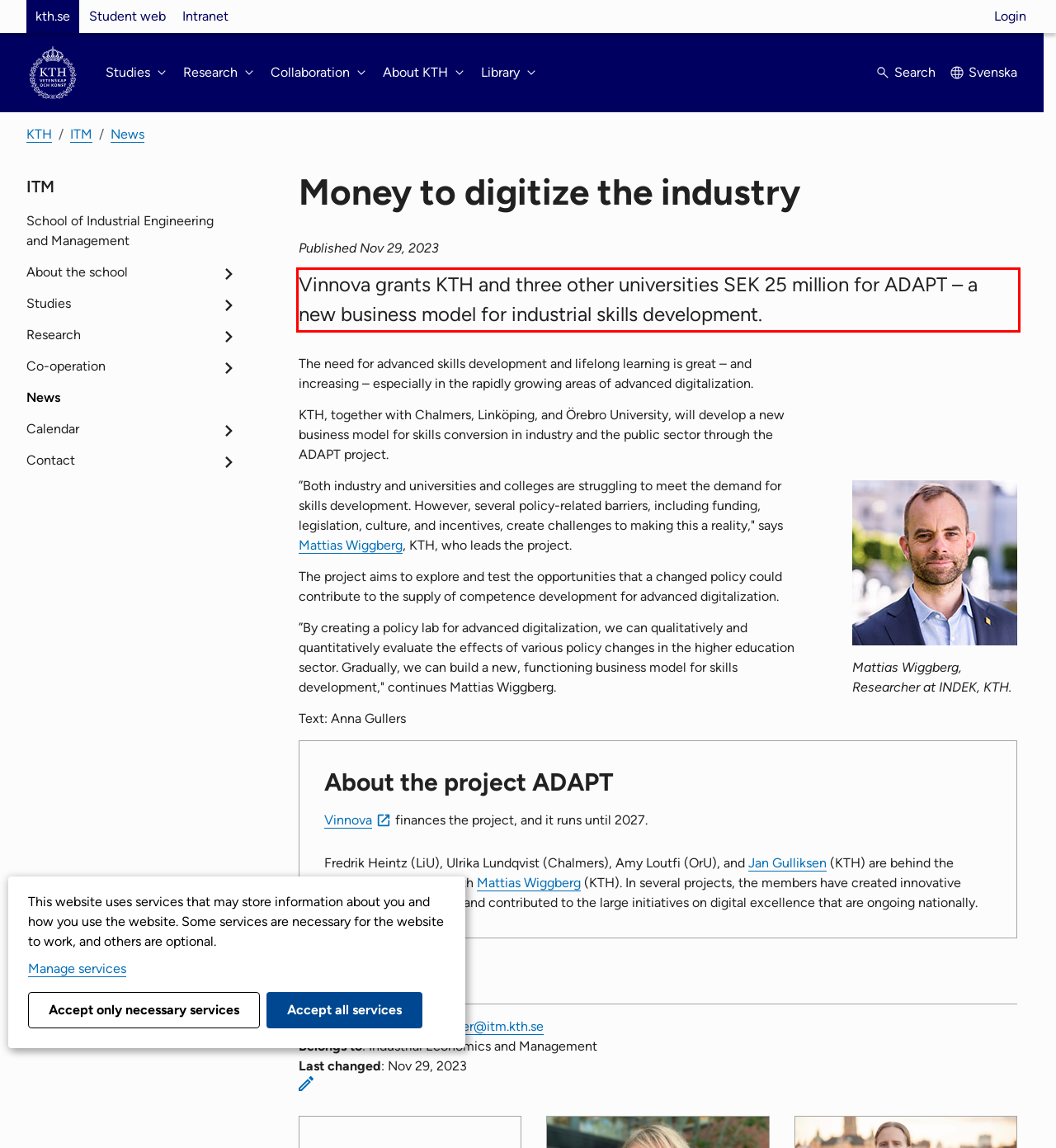Within the screenshot of a webpage, identify the red bounding box and perform OCR to capture the text content it contains.

Vinnova grants KTH and three other universities SEK 25 million for ADAPT – a new business model for industrial skills development.